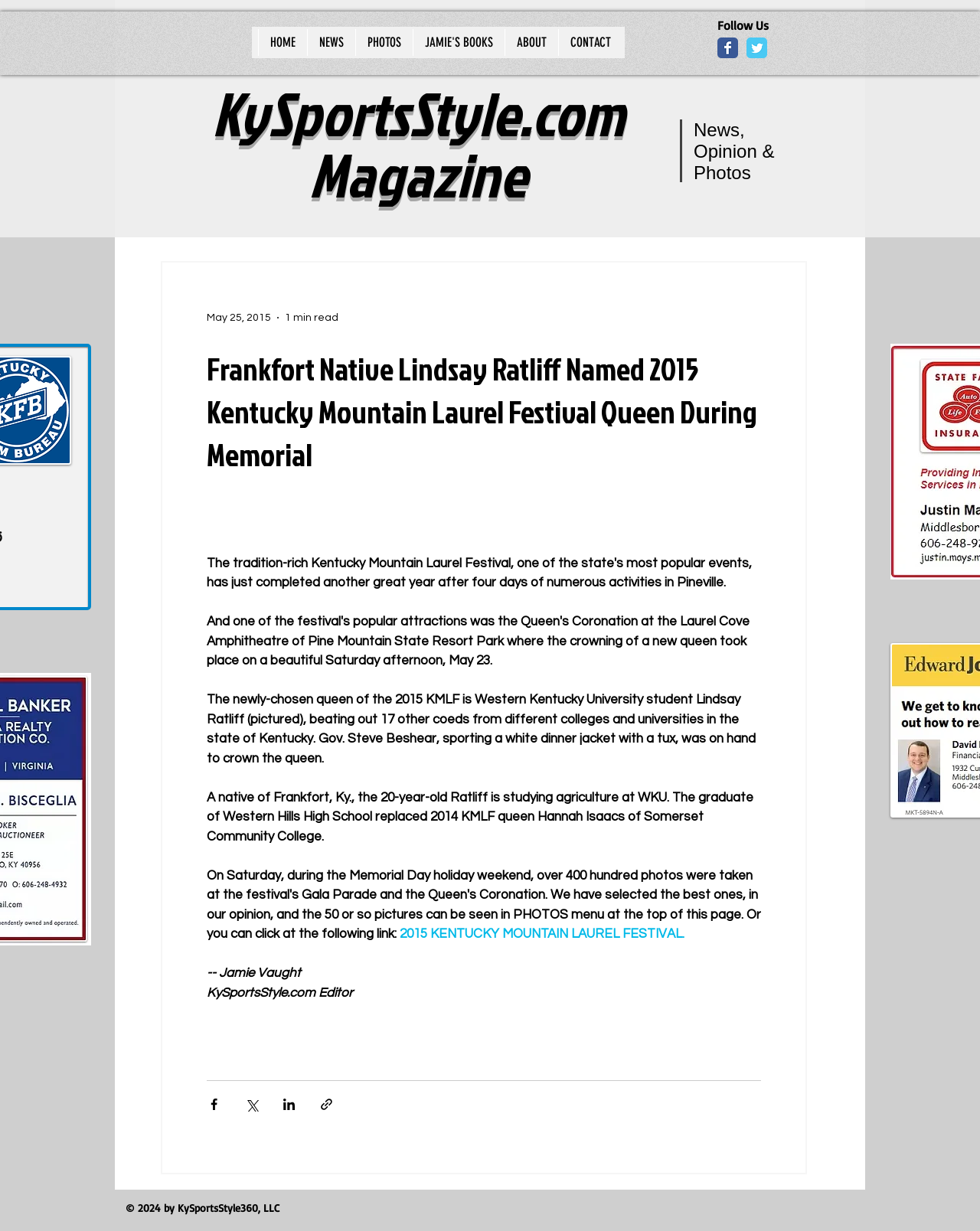Please specify the bounding box coordinates of the region to click in order to perform the following instruction: "Follow Us on Facebook".

[0.732, 0.03, 0.753, 0.047]